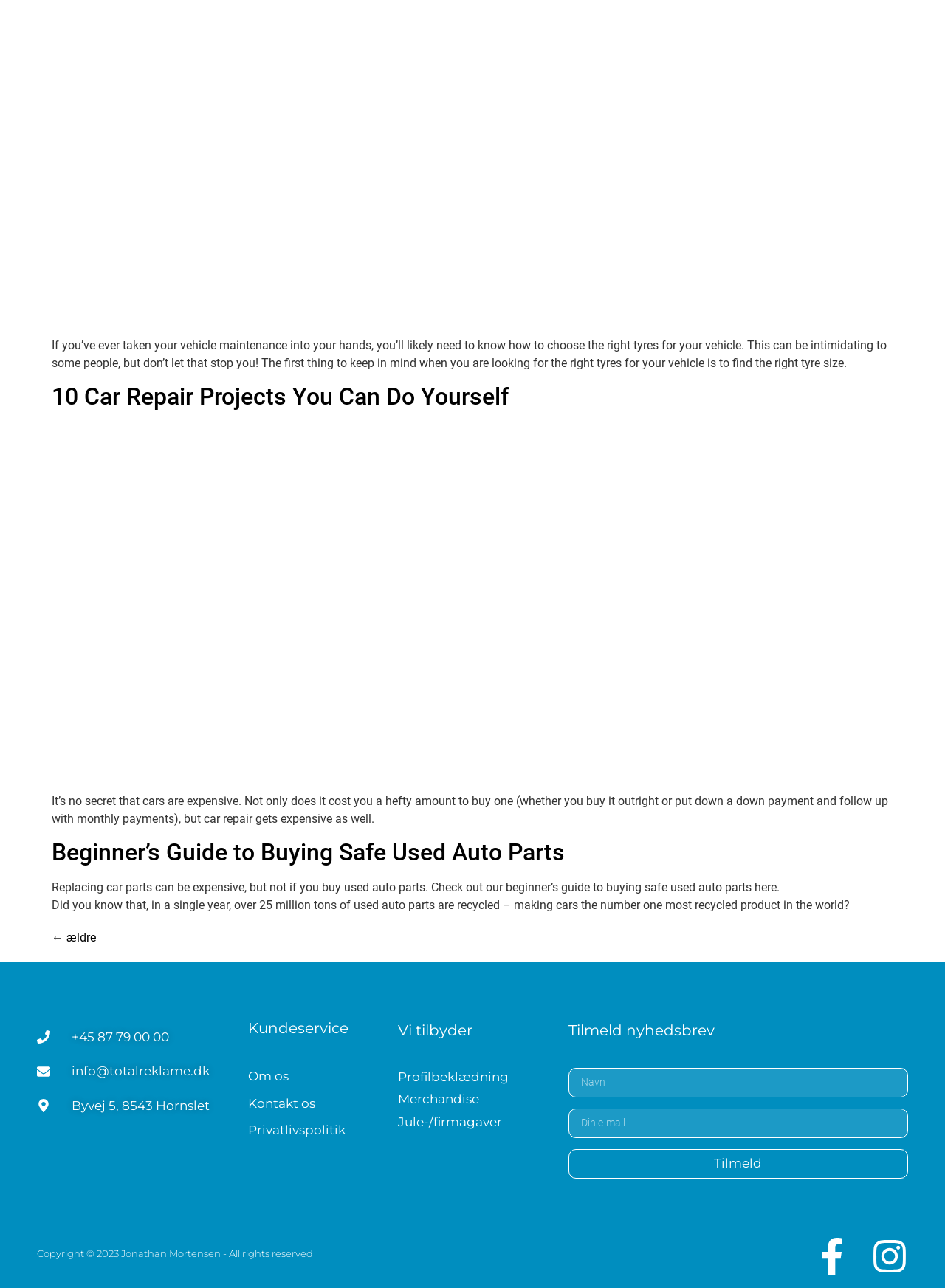Provide the bounding box coordinates of the area you need to click to execute the following instruction: "Click on the link to go to the previous page".

[0.055, 0.722, 0.102, 0.733]